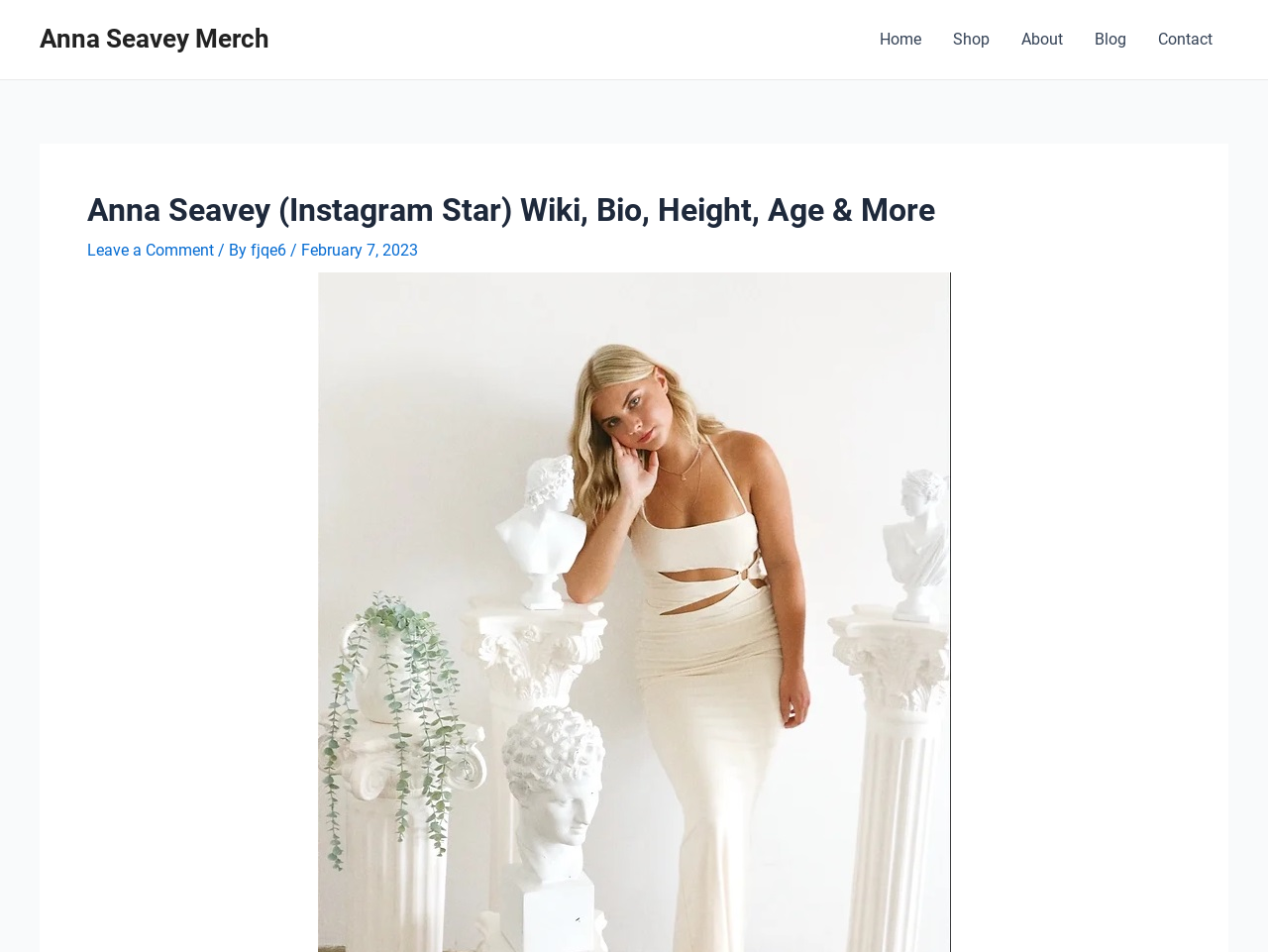Answer the question using only a single word or phrase: 
What is the name of the website's merchandise?

Anna Seavey Merch